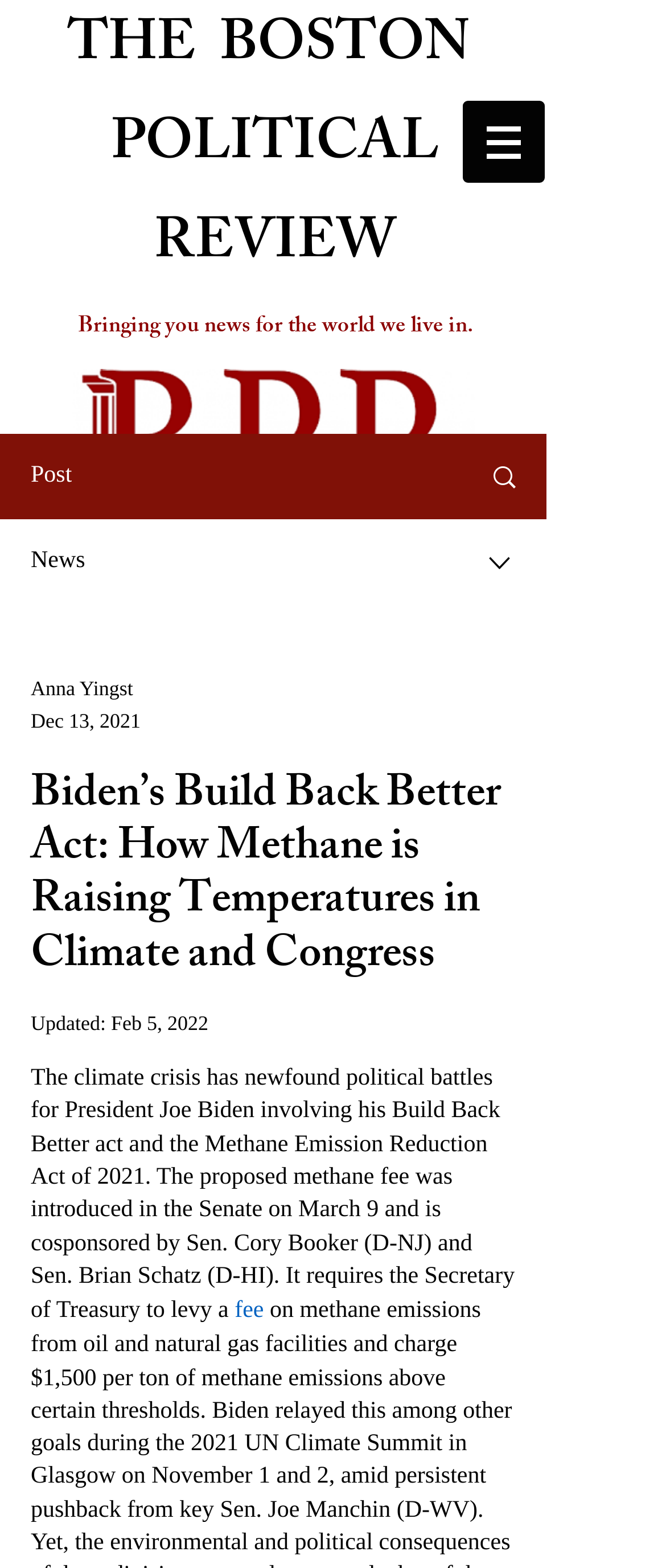Identify the primary heading of the webpage and provide its text.

Biden’s Build Back Better Act: How Methane is Raising Temperatures in Climate and Congress